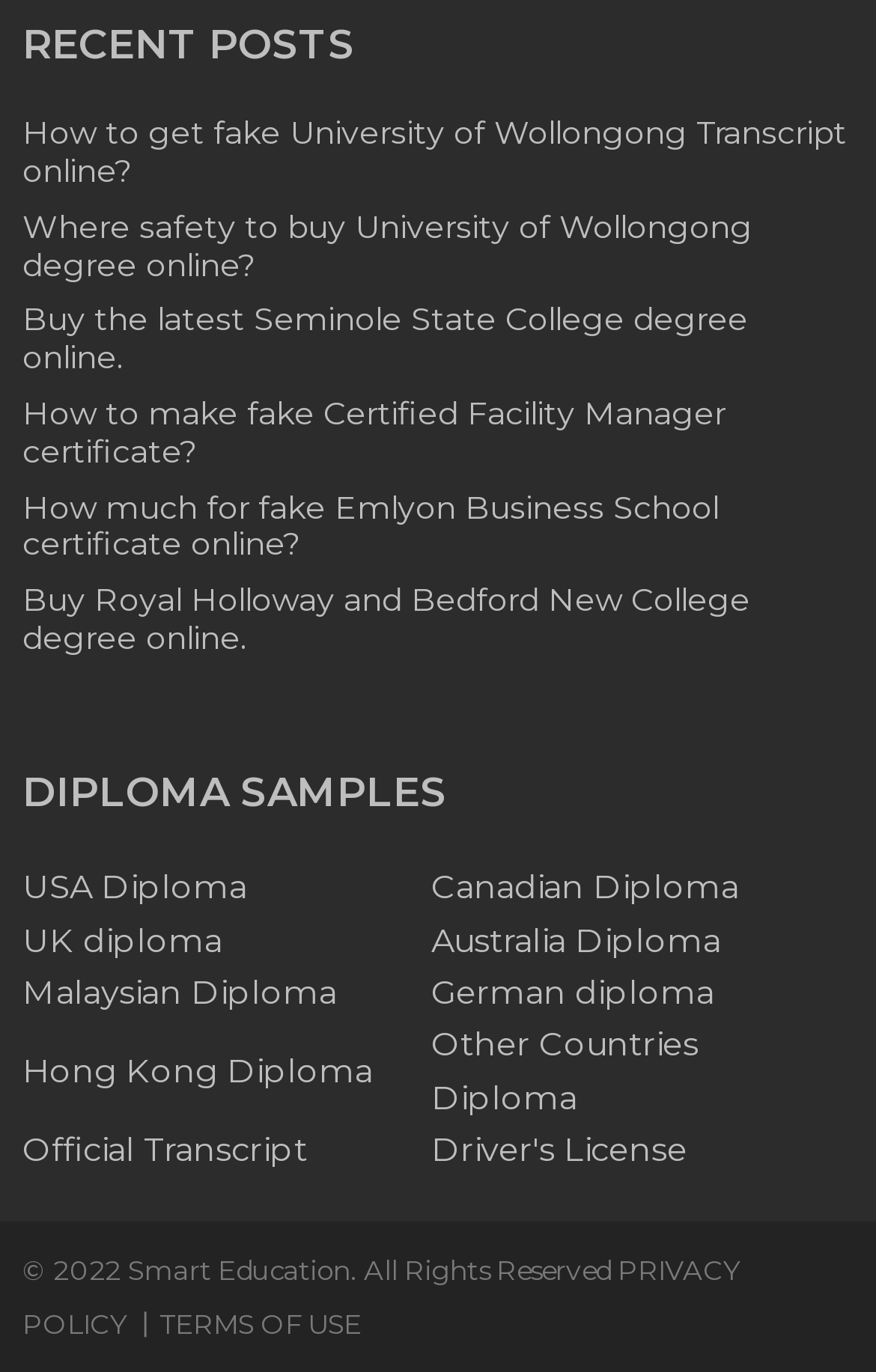Locate the bounding box coordinates of the clickable area to execute the instruction: "Click on 'How to get fake University of Wollongong Transcript online?'". Provide the coordinates as four float numbers between 0 and 1, represented as [left, top, right, bottom].

[0.026, 0.082, 0.967, 0.139]